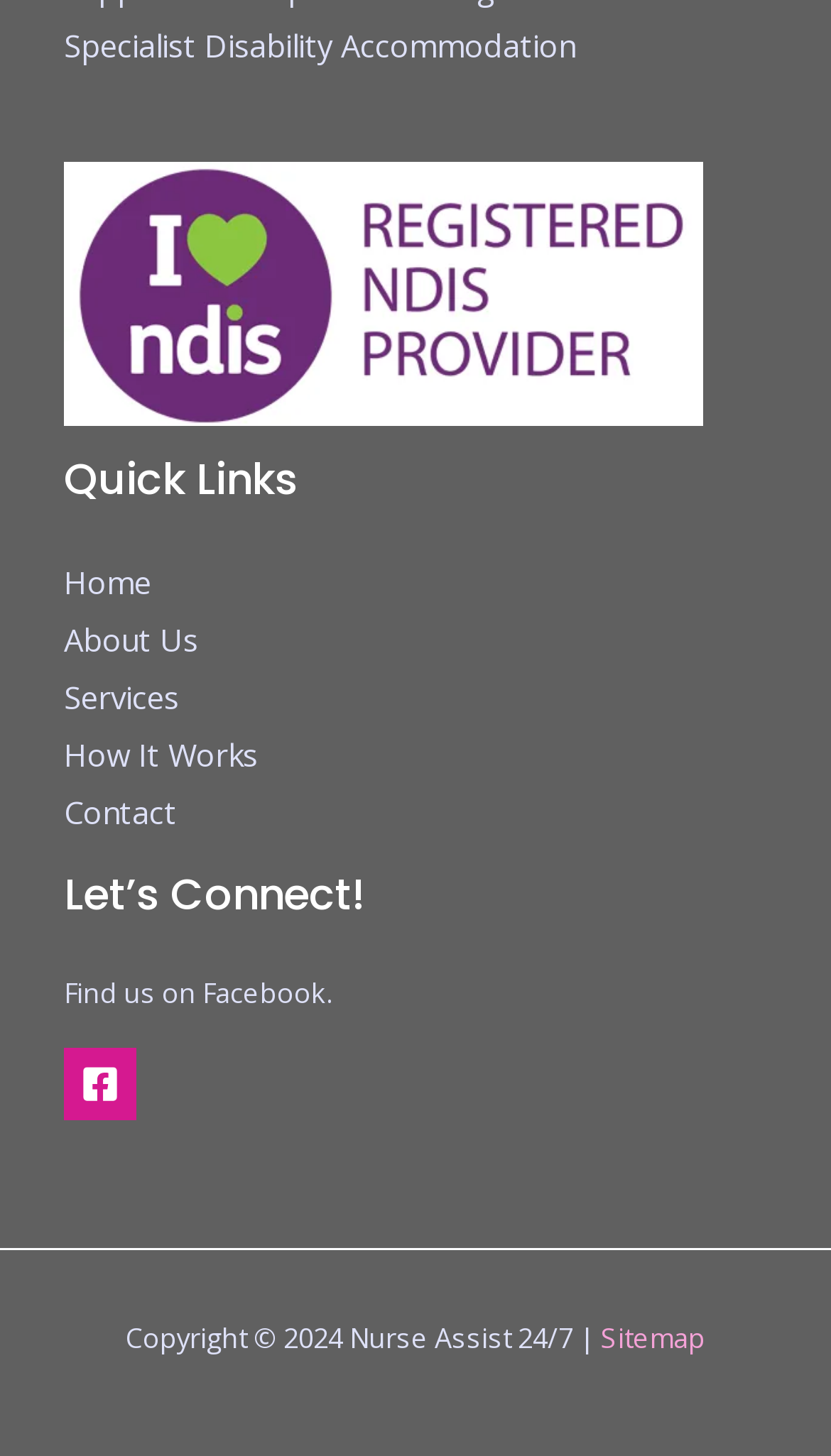Locate the bounding box coordinates of the element you need to click to accomplish the task described by this instruction: "View Sitemap".

[0.723, 0.905, 0.849, 0.932]